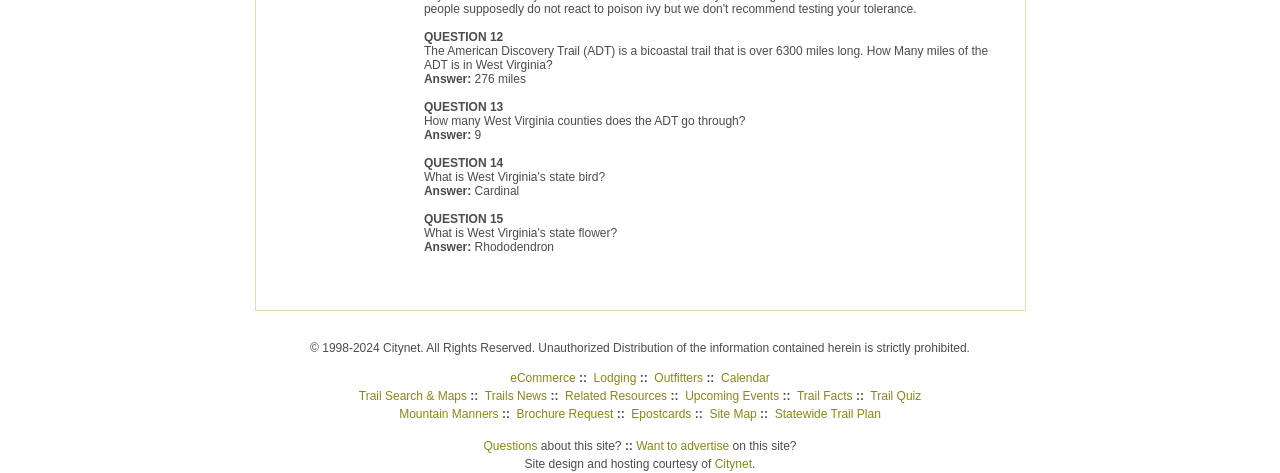What is the name of the bird mentioned in QUESTION 14?
Please provide a detailed and thorough answer to the question.

The answer can be found in the text 'Answer: Cardinal' which is located below the question 'QUESTION 14' on the webpage.